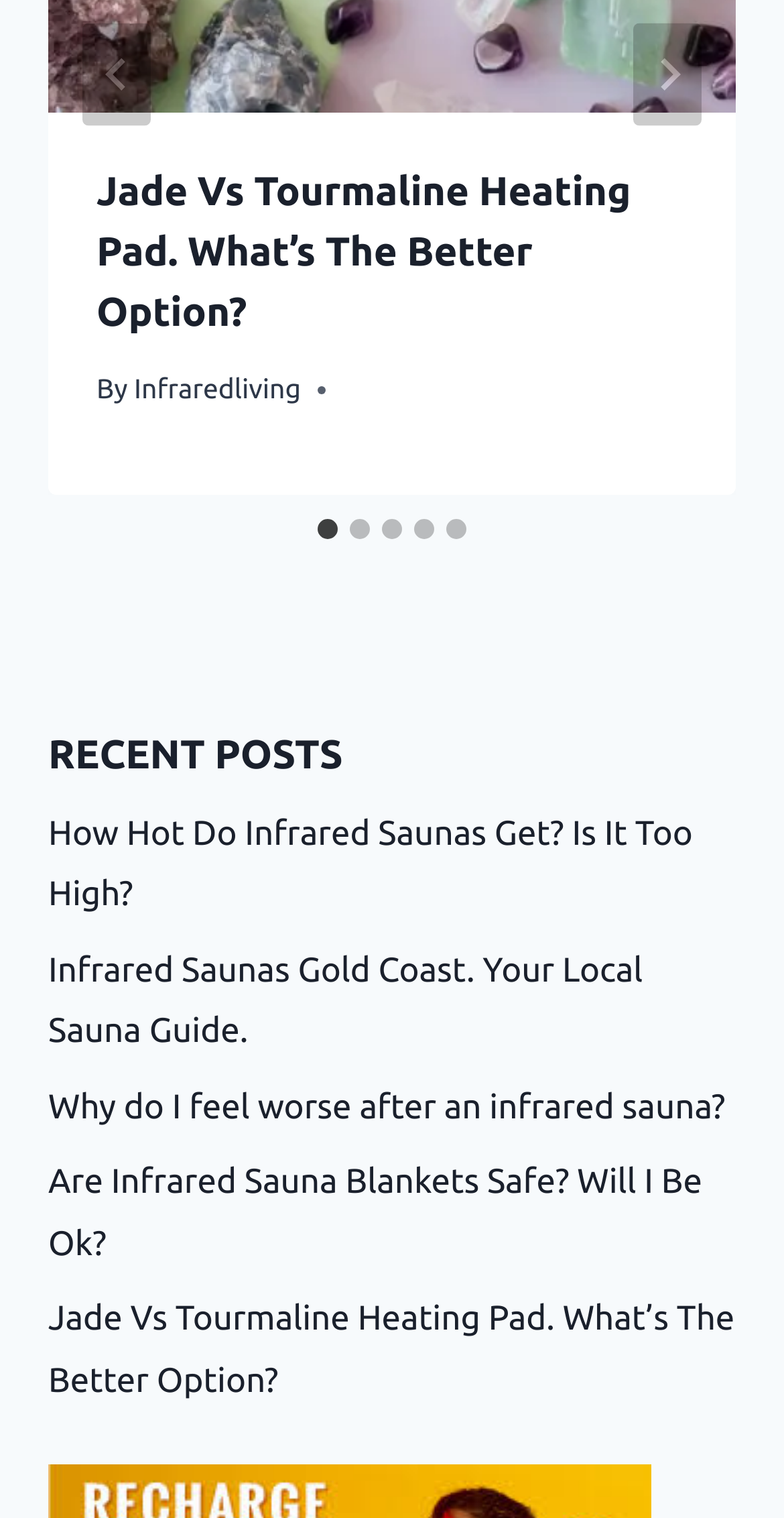Indicate the bounding box coordinates of the element that must be clicked to execute the instruction: "Visit the 'RECENT POSTS' section". The coordinates should be given as four float numbers between 0 and 1, i.e., [left, top, right, bottom].

[0.062, 0.476, 0.938, 0.516]